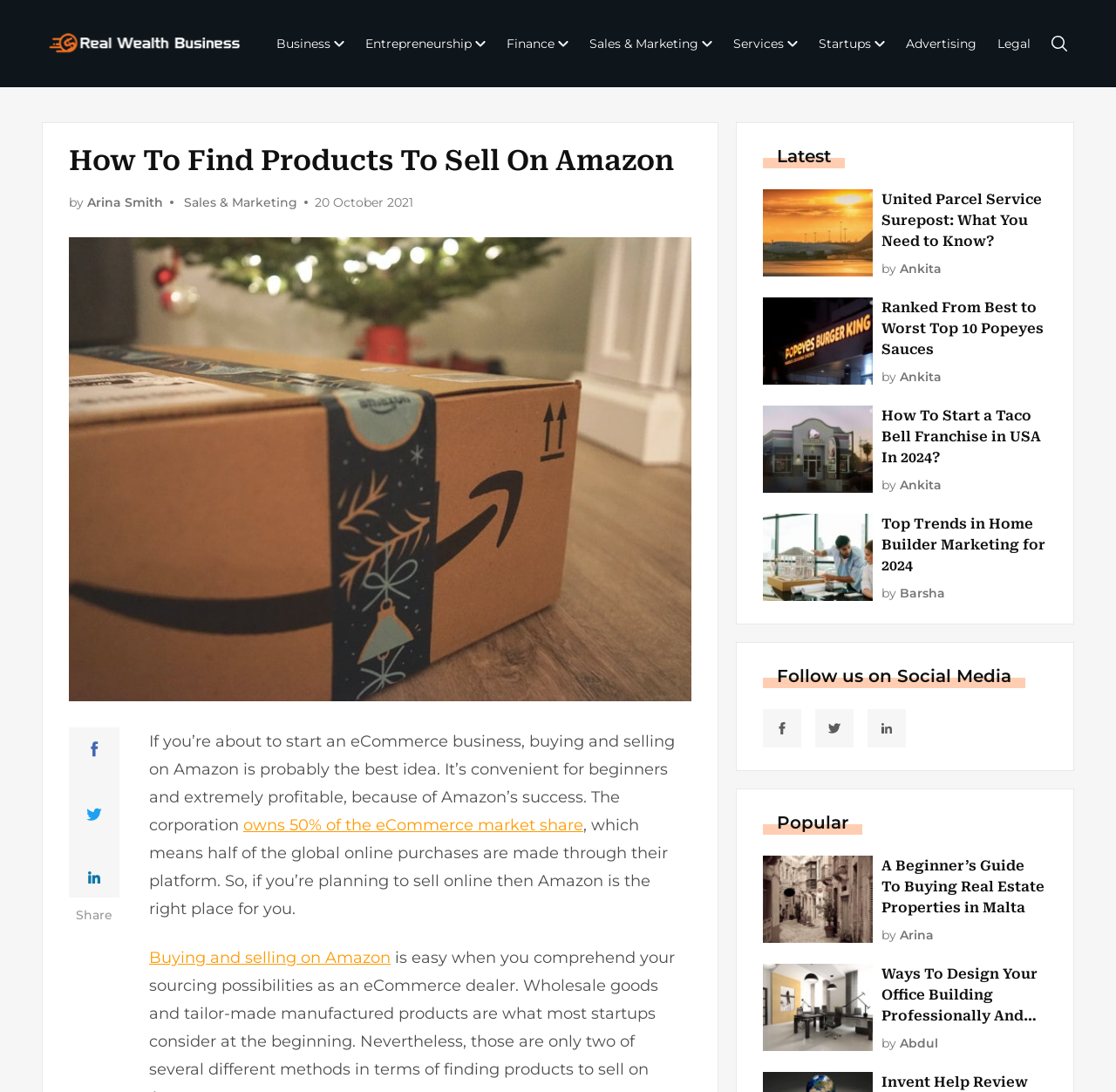Find the bounding box coordinates of the clickable element required to execute the following instruction: "Click on the 'Business' link". Provide the coordinates as four float numbers between 0 and 1, i.e., [left, top, right, bottom].

[0.241, 0.026, 0.315, 0.054]